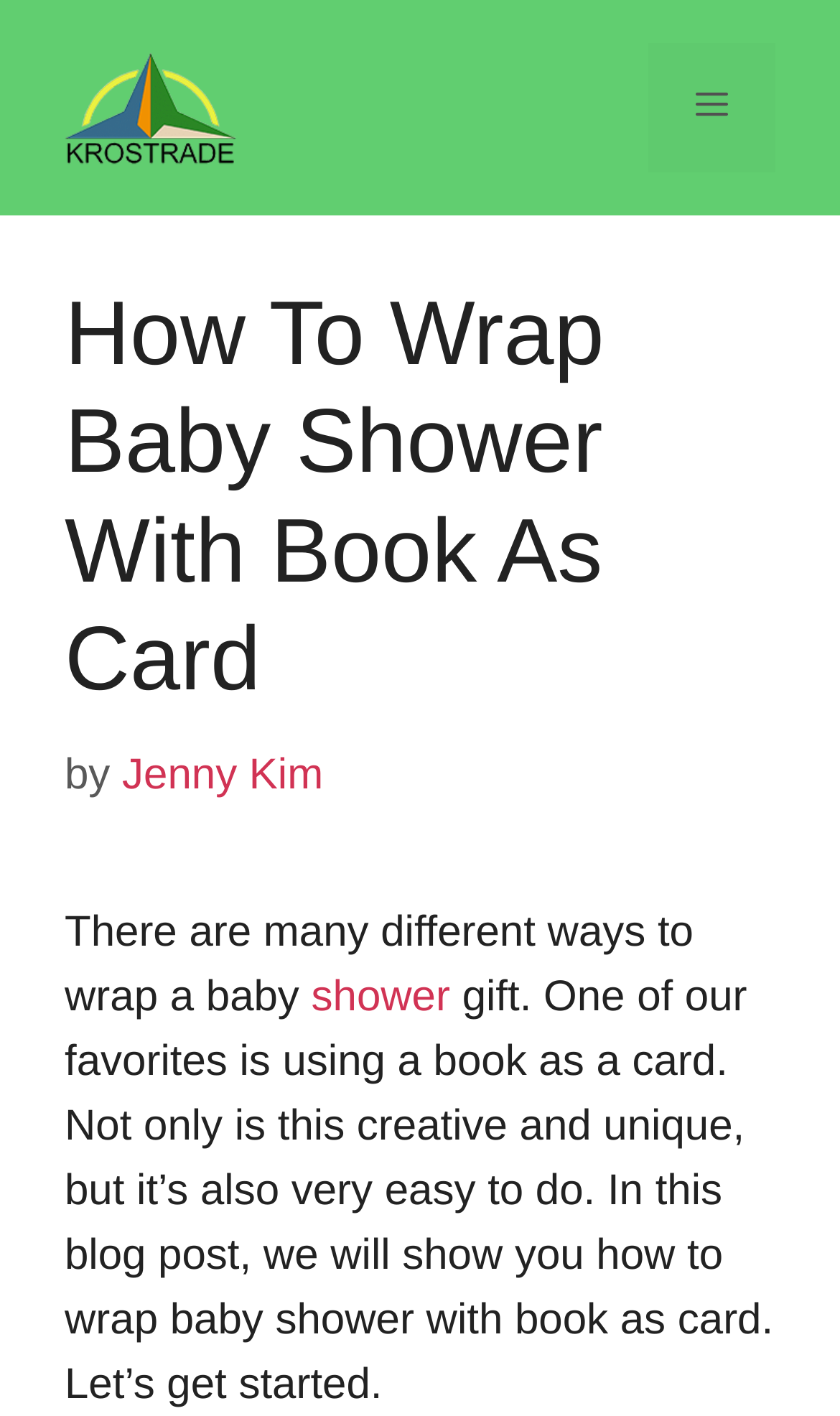What is the topic of the blog post?
Examine the webpage screenshot and provide an in-depth answer to the question.

The topic of the blog post can be inferred from the text content of the webpage, which mentions 'wrapping baby shower gift with book as card'.